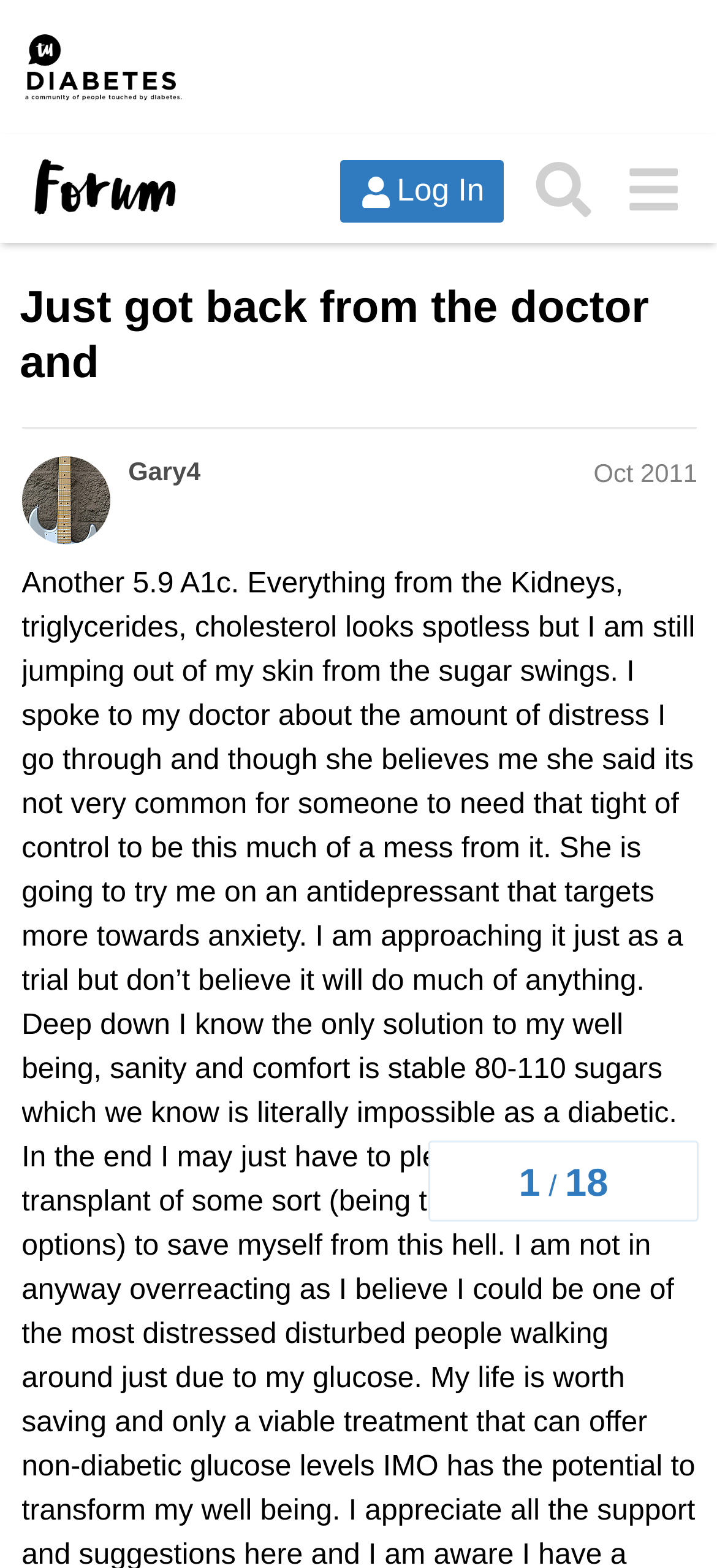Summarize the webpage in an elaborate manner.

The webpage appears to be a forum discussion page, specifically a post titled "Just got back from the doctor and" on the TuDiabetes Forum. At the top left, there is a small image and a link to the forum's homepage. Below this, there is a header section with a link to the forum's name, a "Log In" button, a "Search" button, and a "menu" button, each accompanied by a small icon.

The main content of the page is a post from a user named Gary4, dated October 26, 2011, 7:47 pm. The post's title is "Just got back from the doctor and" and it contains a brief description of the user's experience with their doctor, mentioning their A1c level, kidney function, triglycerides, and cholesterol levels.

To the right of the post's title, there is a navigation section showing the topic's progress, with headings indicating the number of posts (1) and the total number of pages (18). Below the post, there is a section with the user's name and the date of the post.

There are no images within the post's content, but there are several small icons accompanying the buttons and links throughout the page. Overall, the page has a simple and organized layout, with clear headings and concise text.